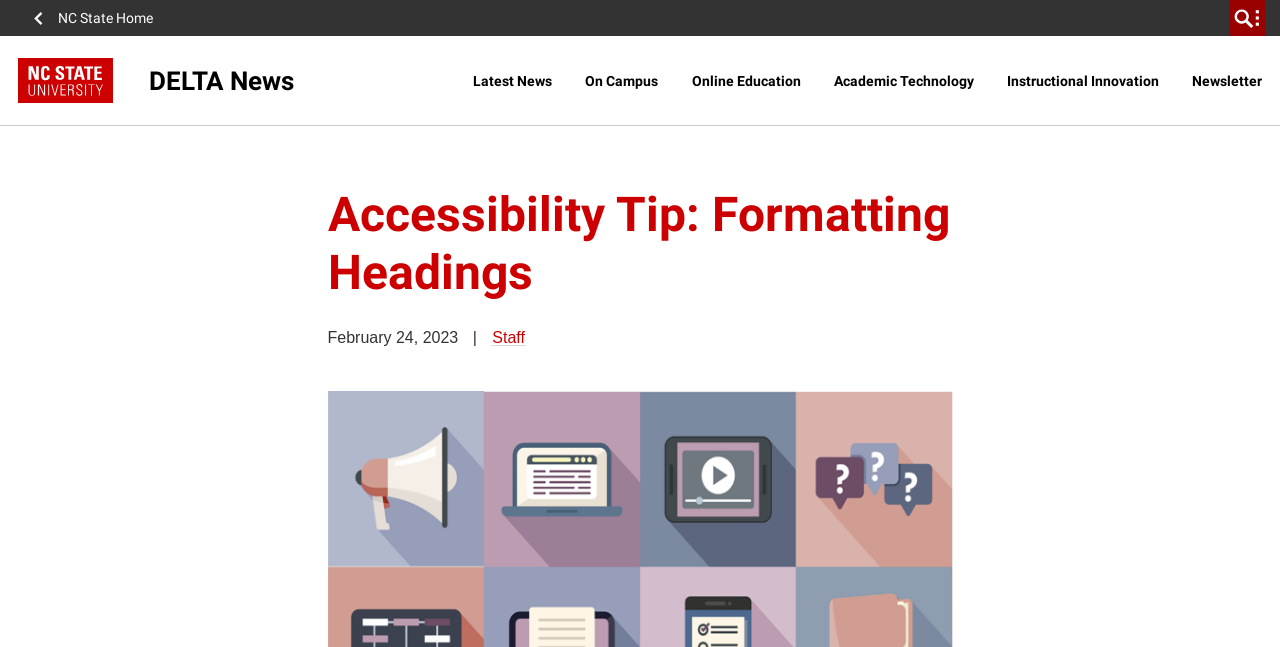Please specify the coordinates of the bounding box for the element that should be clicked to carry out this instruction: "go to NC State Home". The coordinates must be four float numbers between 0 and 1, formatted as [left, top, right, bottom].

[0.023, 0.0, 0.13, 0.056]